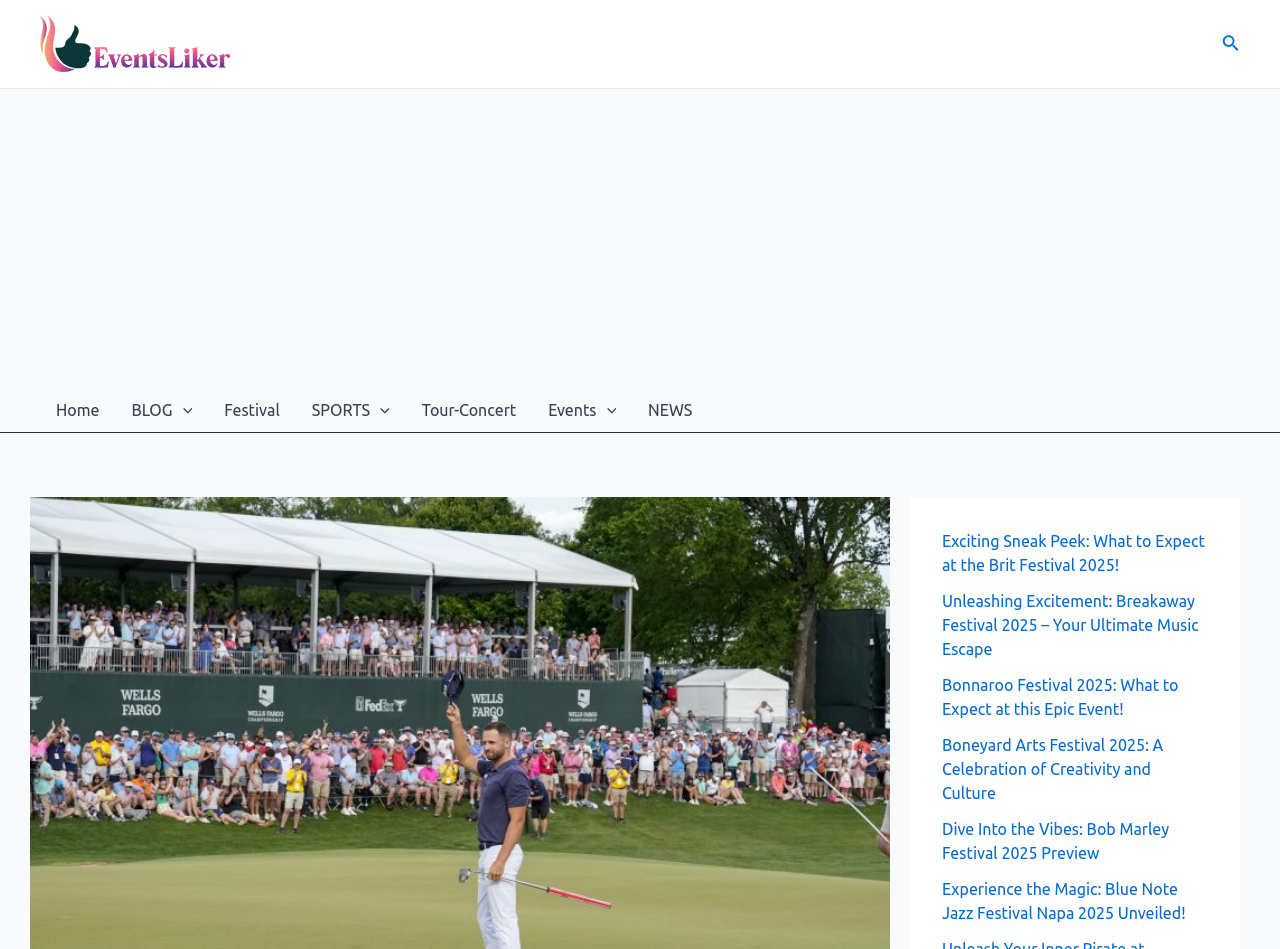Using the webpage screenshot, locate the HTML element that fits the following description and provide its bounding box: "ABOUT DERRICK".

None